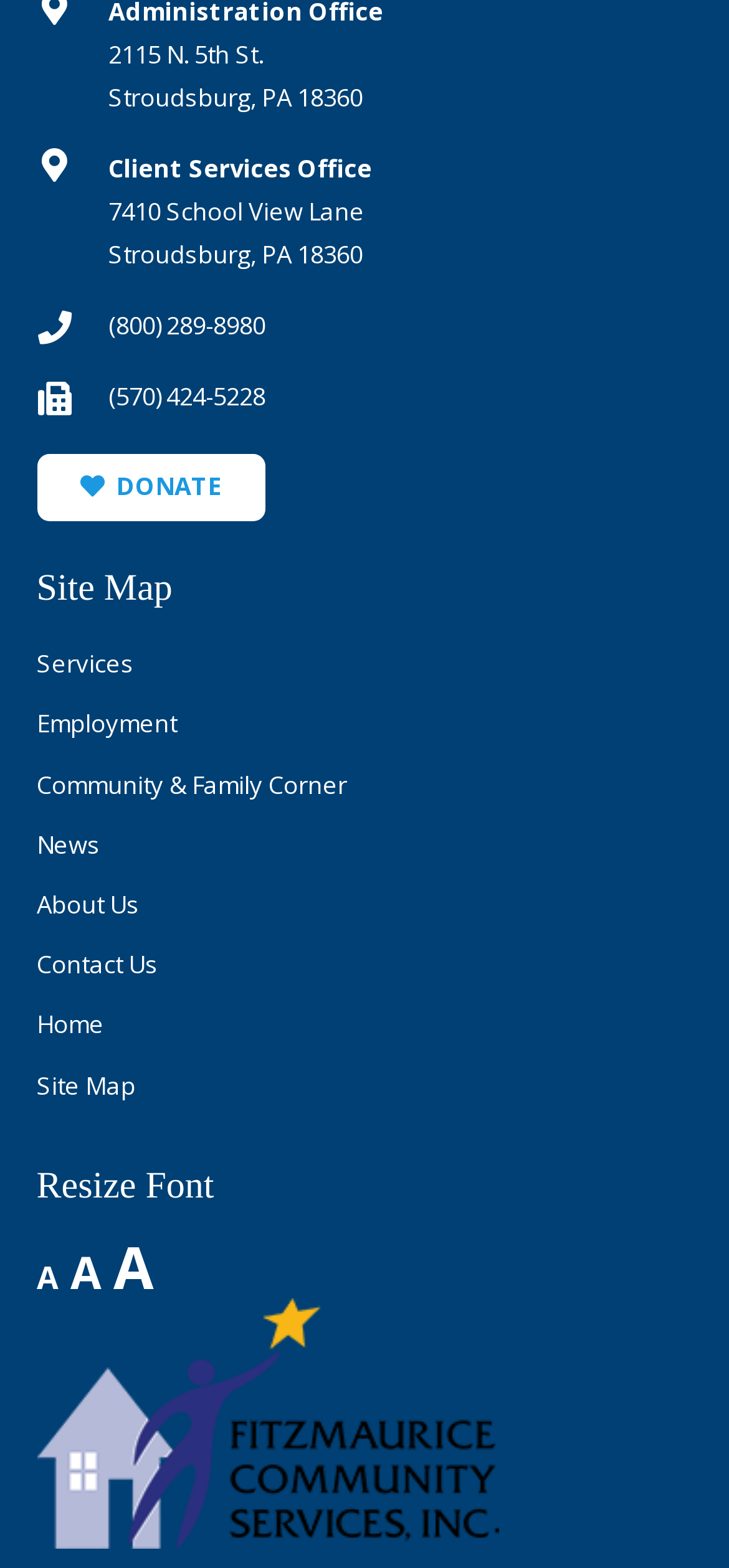Find the bounding box coordinates of the area that needs to be clicked in order to achieve the following instruction: "go to the services page". The coordinates should be specified as four float numbers between 0 and 1, i.e., [left, top, right, bottom].

[0.05, 0.413, 0.183, 0.434]